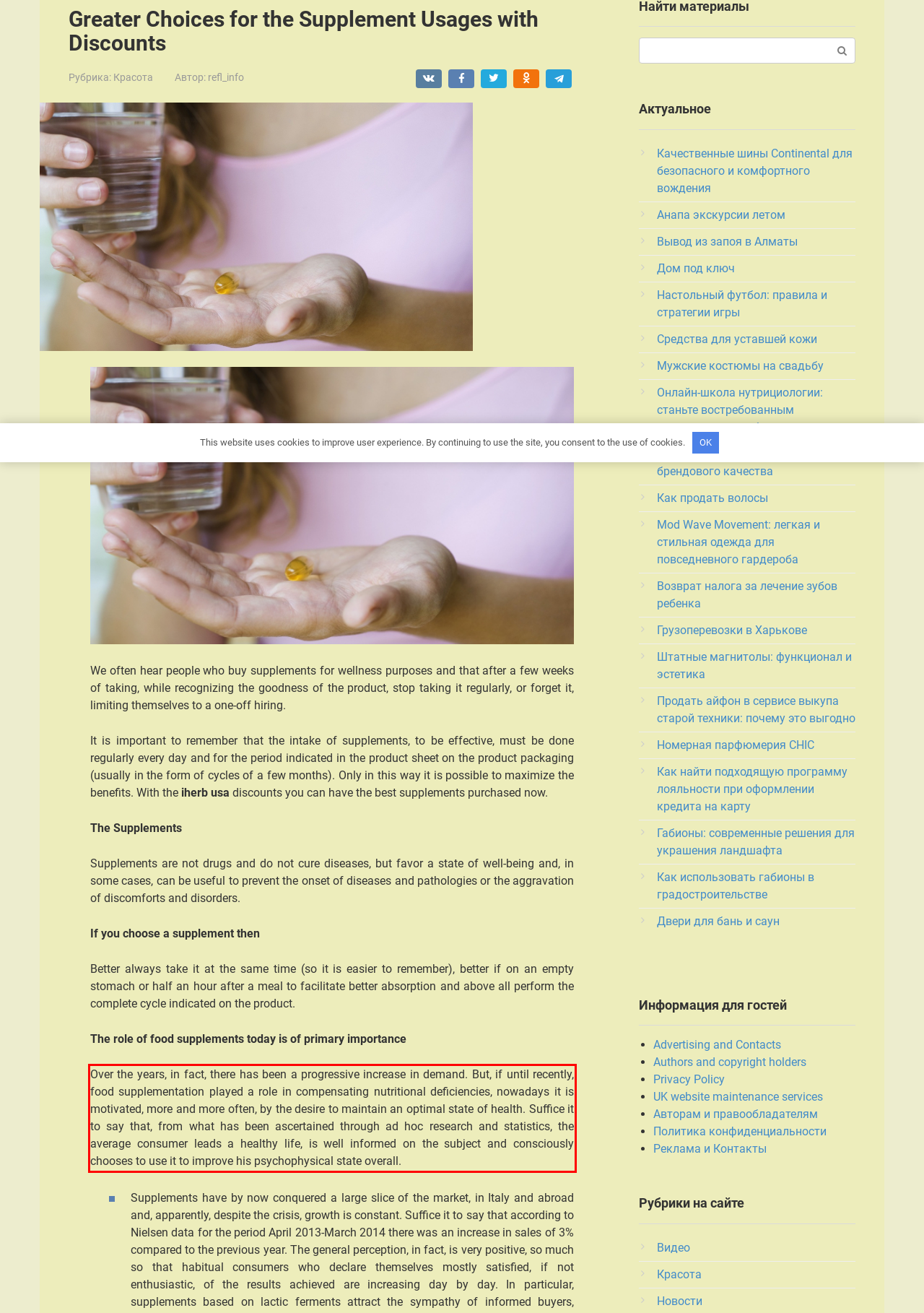Analyze the screenshot of a webpage where a red rectangle is bounding a UI element. Extract and generate the text content within this red bounding box.

Over the years, in fact, there has been a progressive increase in demand. But, if until recently, food supplementation played a role in compensating nutritional deficiencies, nowadays it is motivated, more and more often, by the desire to maintain an optimal state of health. Suffice it to say that, from what has been ascertained through ad hoc research and statistics, the average consumer leads a healthy life, is well informed on the subject and consciously chooses to use it to improve his psychophysical state overall.